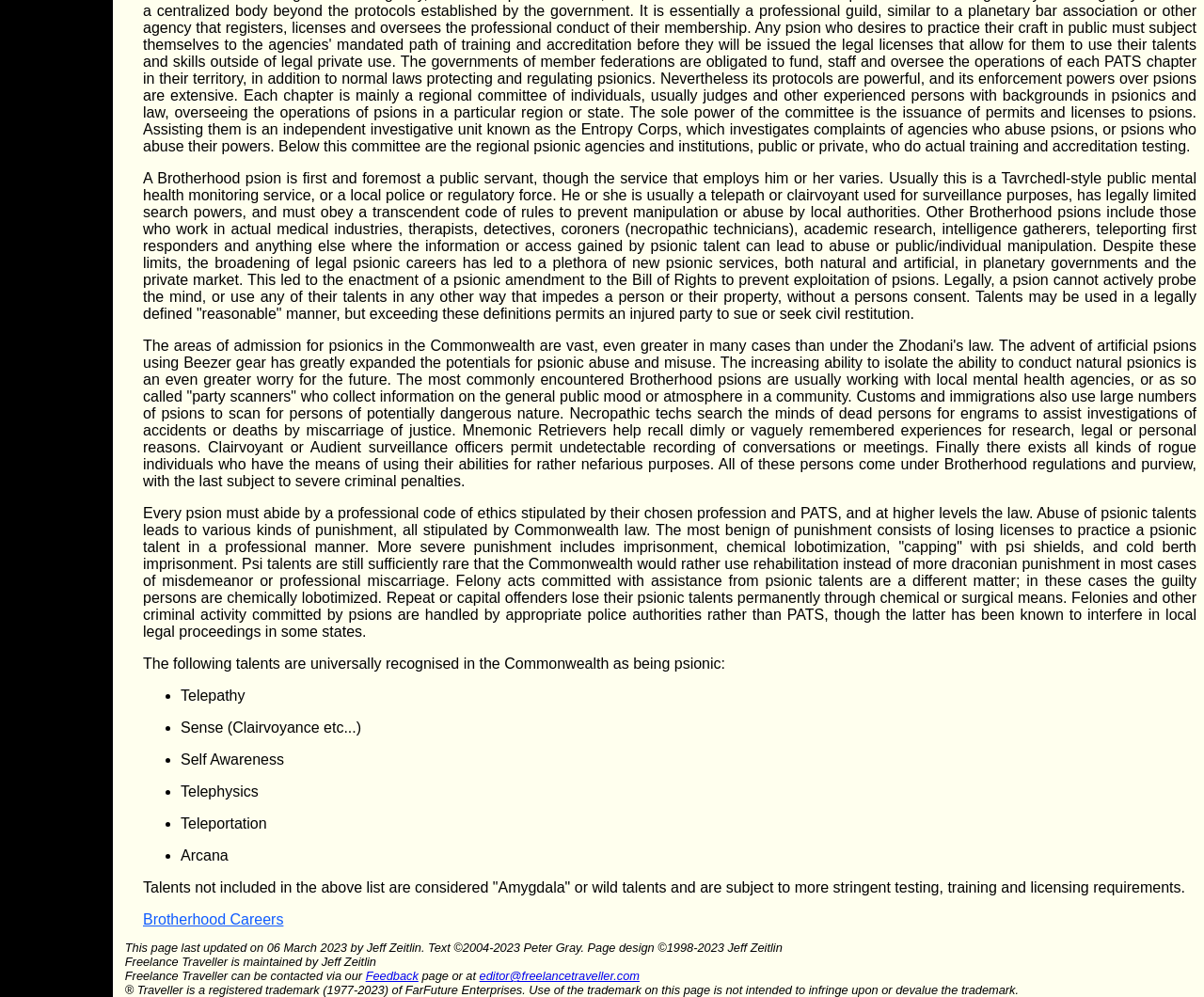Find the bounding box coordinates of the UI element according to this description: "editor@freelancetraveller.com".

[0.398, 0.972, 0.531, 0.986]